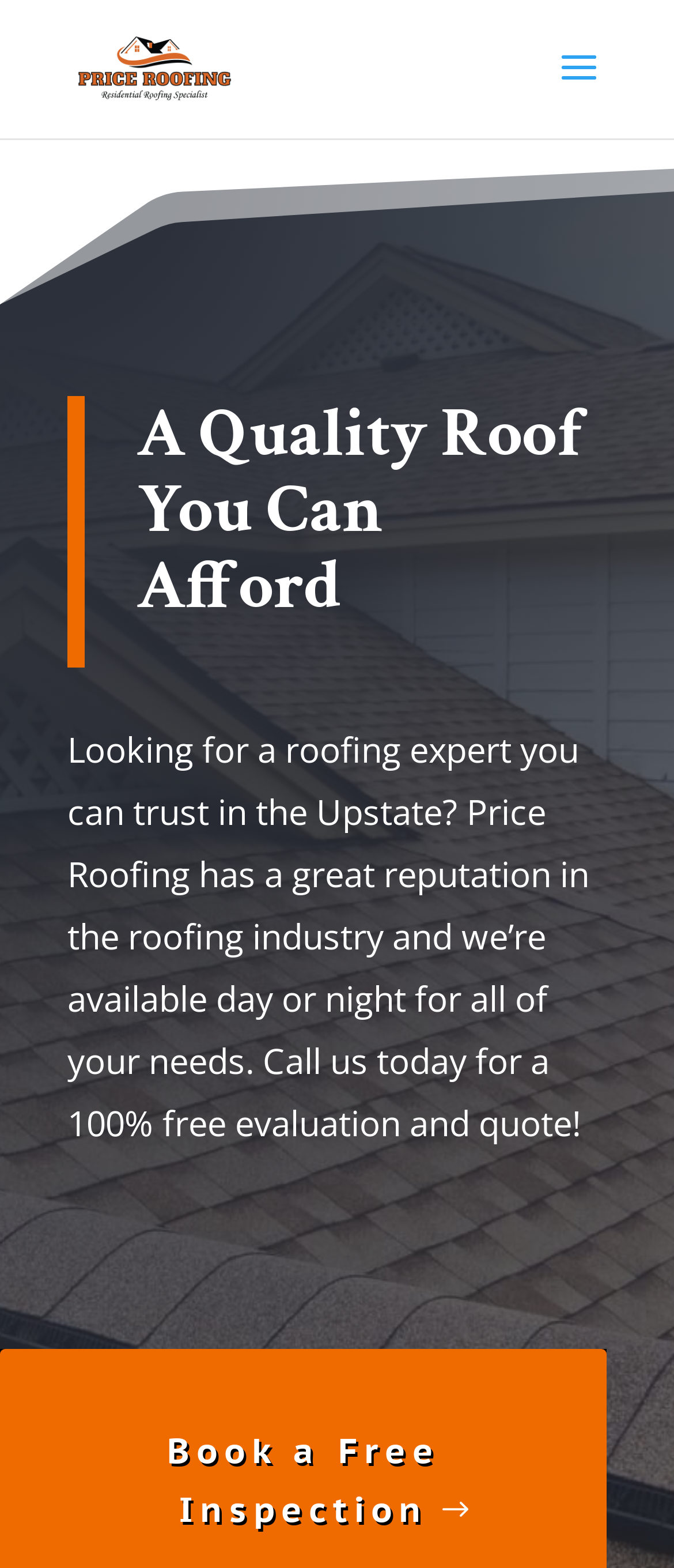Determine the bounding box coordinates of the UI element described below. Use the format (top-left x, top-left y, bottom-right x, bottom-right y) with floating point numbers between 0 and 1: alt="Price Roofing LLC"

[0.11, 0.032, 0.348, 0.053]